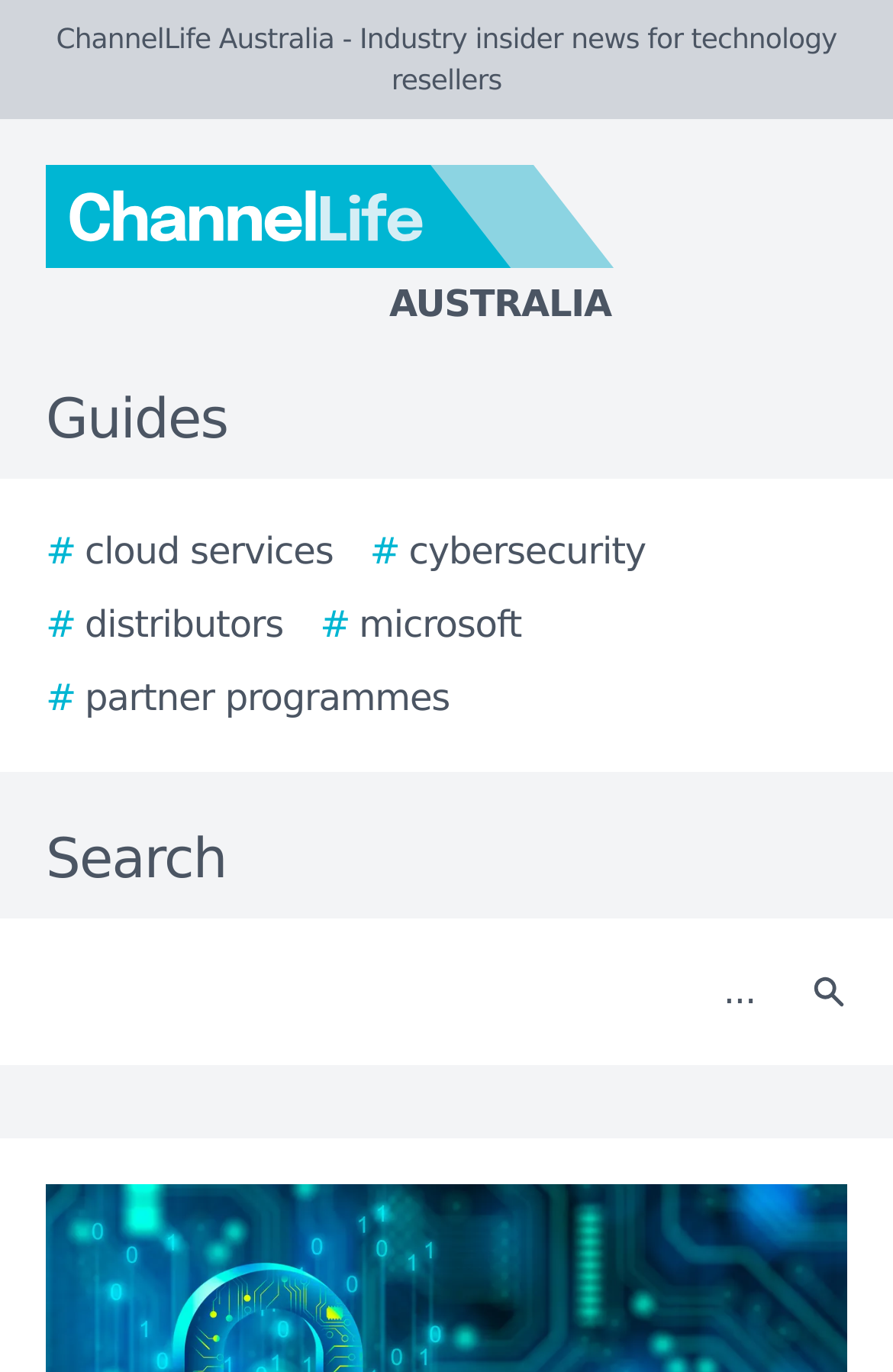Find and indicate the bounding box coordinates of the region you should select to follow the given instruction: "Click the Search button".

[0.877, 0.683, 0.979, 0.763]